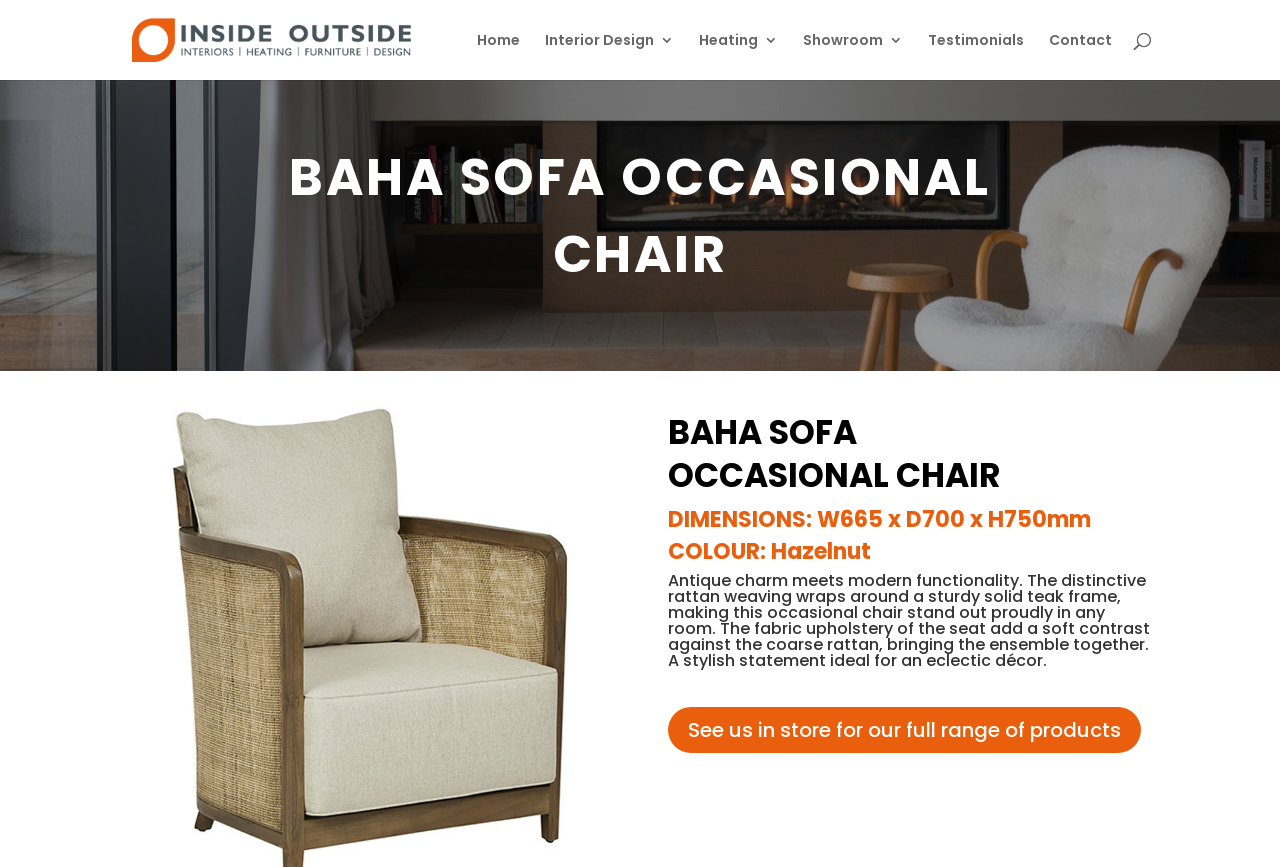Could you specify the bounding box coordinates for the clickable section to complete the following instruction: "Read the product description"?

[0.522, 0.661, 0.9, 0.783]